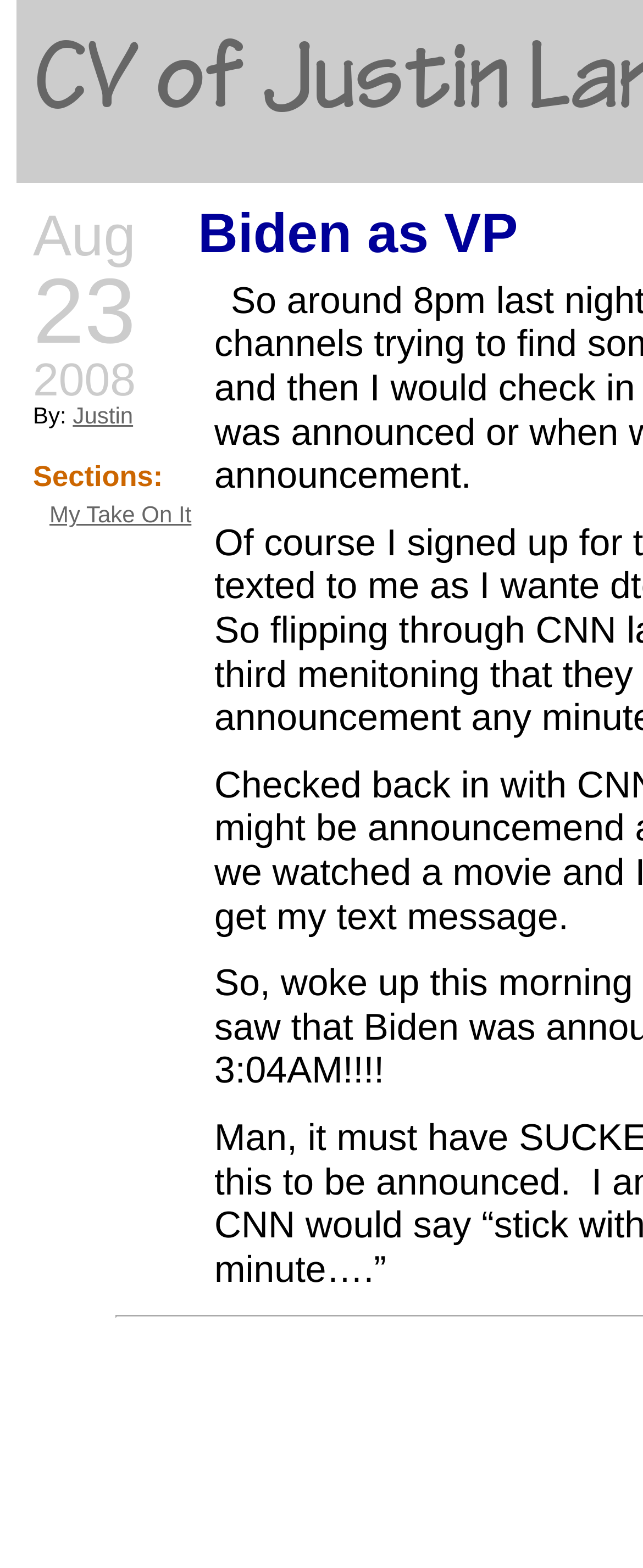What is the first section mentioned on the webpage?
From the image, provide a succinct answer in one word or a short phrase.

Biden as VP